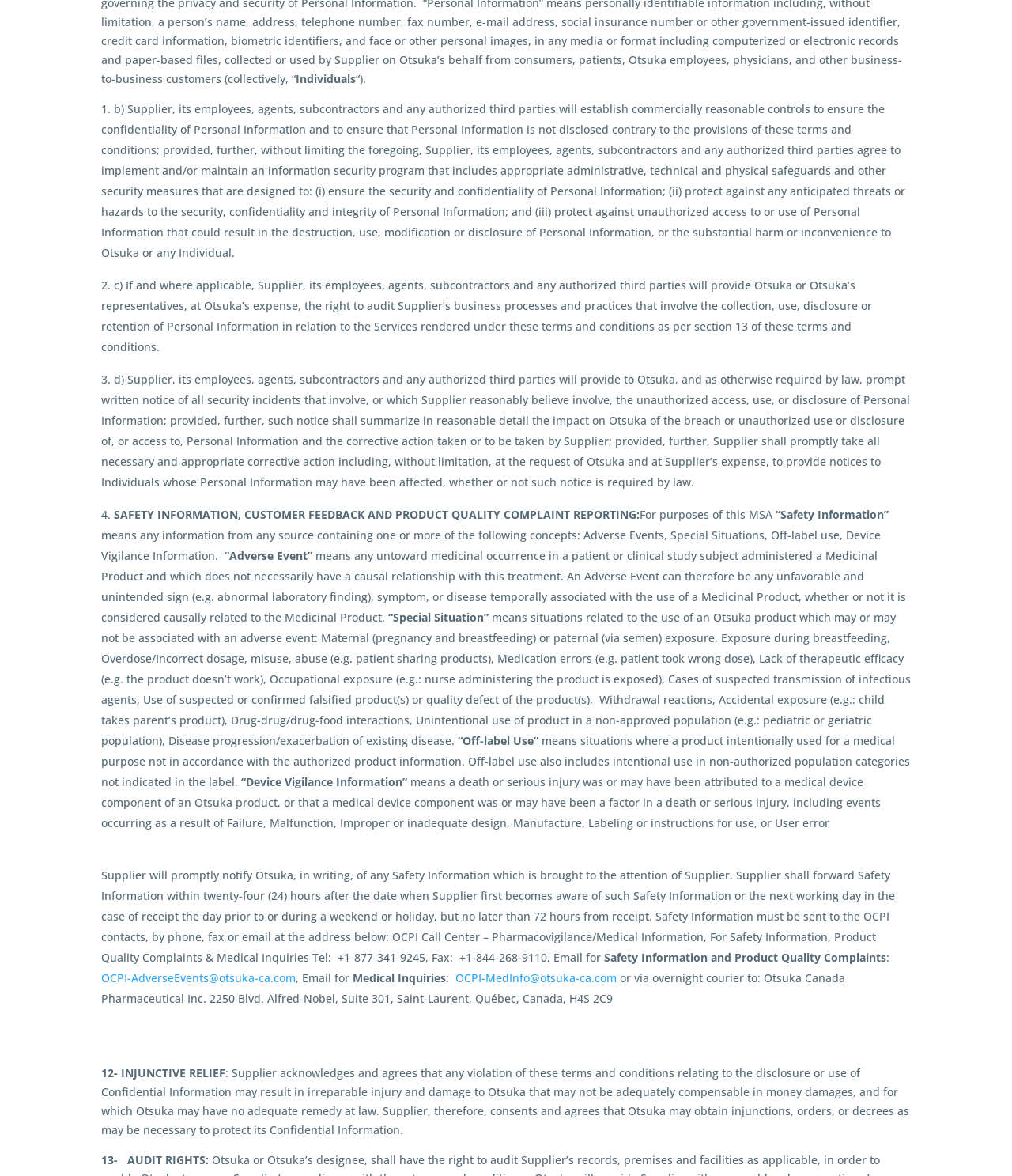What is the purpose of the audit rights?
Using the image, elaborate on the answer with as much detail as possible.

The purpose of the audit rights is to protect Otsuka's Confidential Information, as stated in section 13 of the terms and conditions. This is necessary to ensure that the Supplier does not disclose or use Otsuka's Confidential Information without authorization.